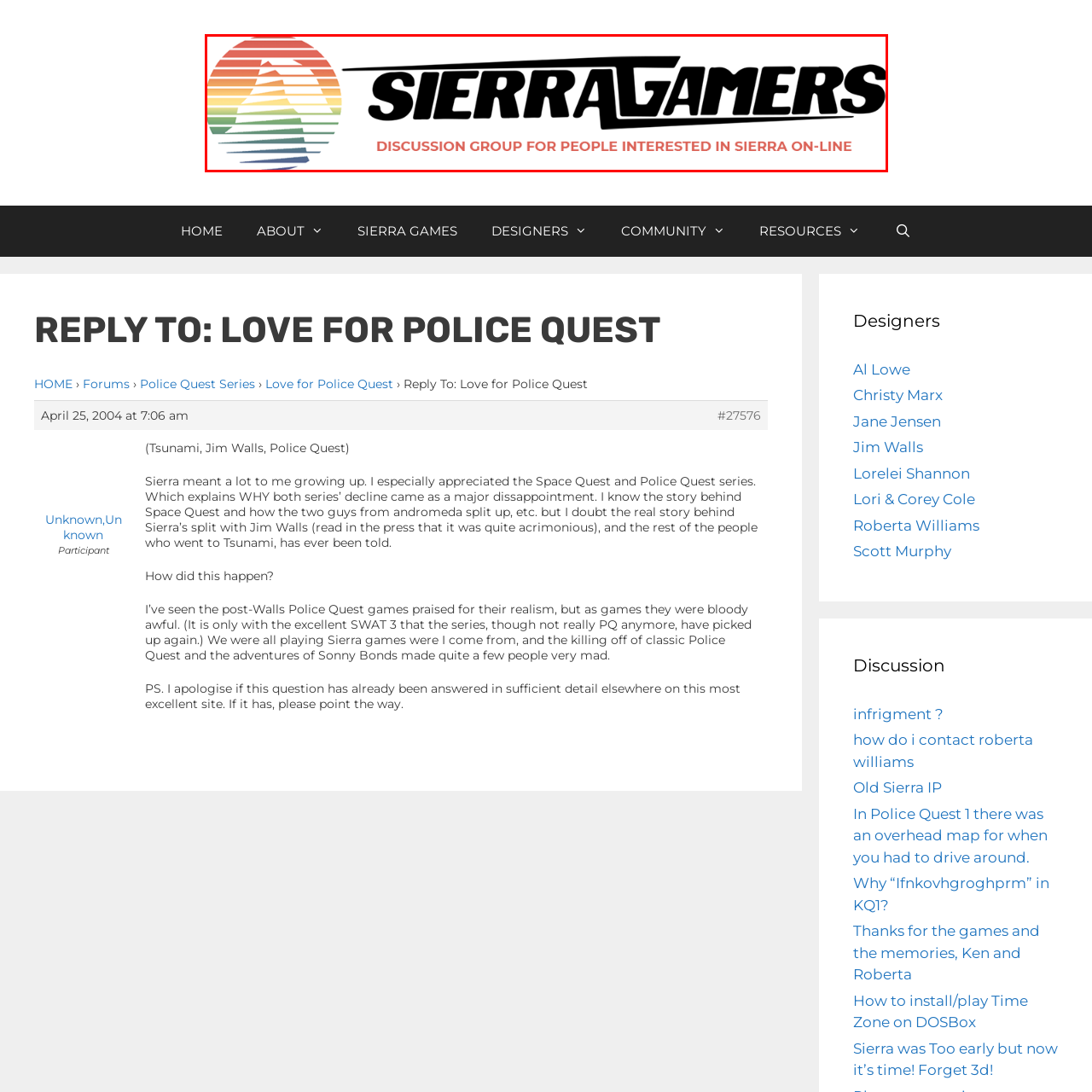What type of games is the group focused on?
Concentrate on the image within the red bounding box and respond to the question with a detailed explanation based on the visual information provided.

The tagline 'DISCUSSION GROUP FOR PEOPLE INTERESTED IN SIERRA ON-LINE' highlights the group's focus on community engagement and shared interests in classic Sierra games.